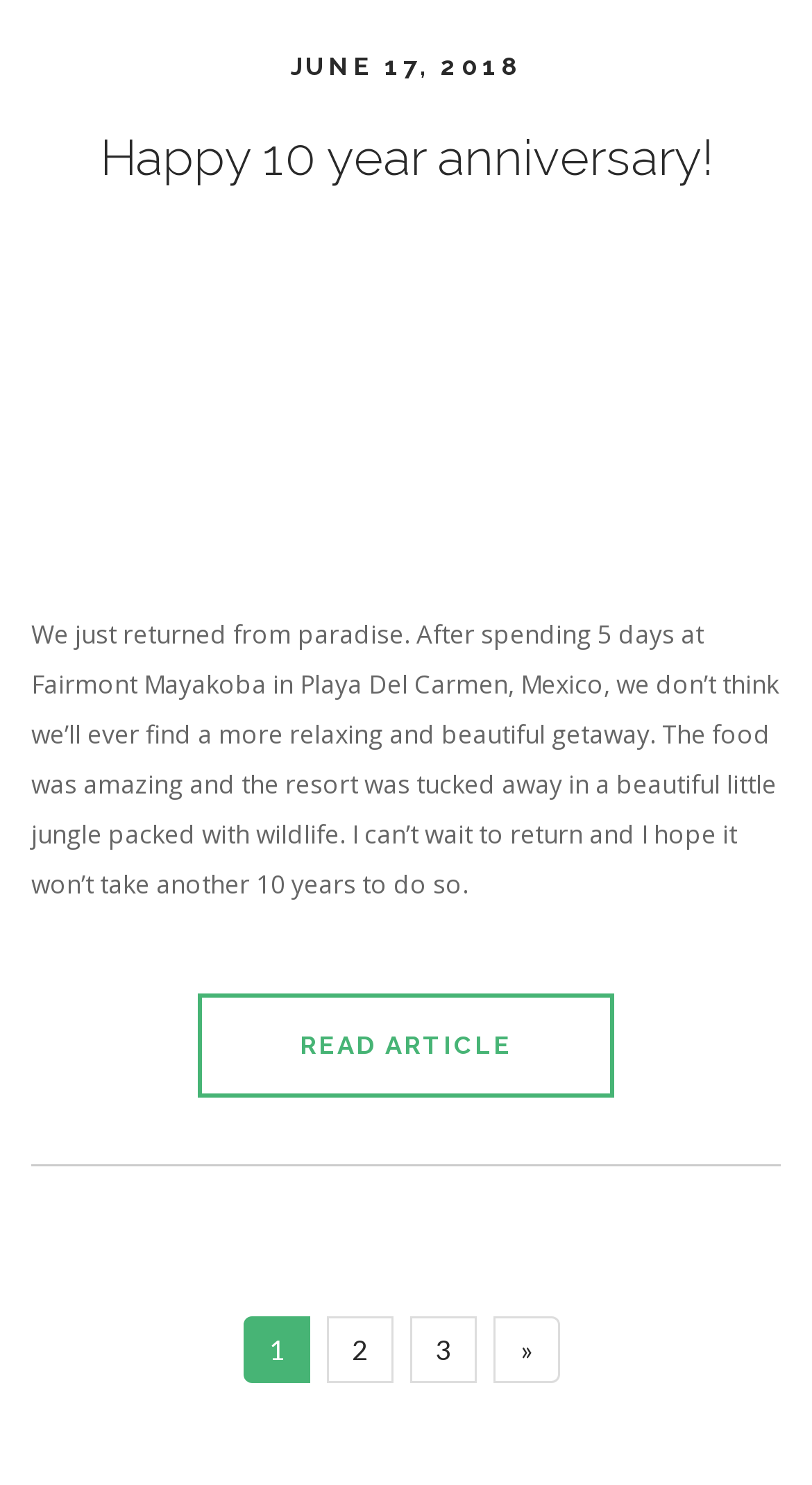What is the purpose of the 'READ ARTICLE' link?
Based on the image, give a concise answer in the form of a single word or short phrase.

To read the full article